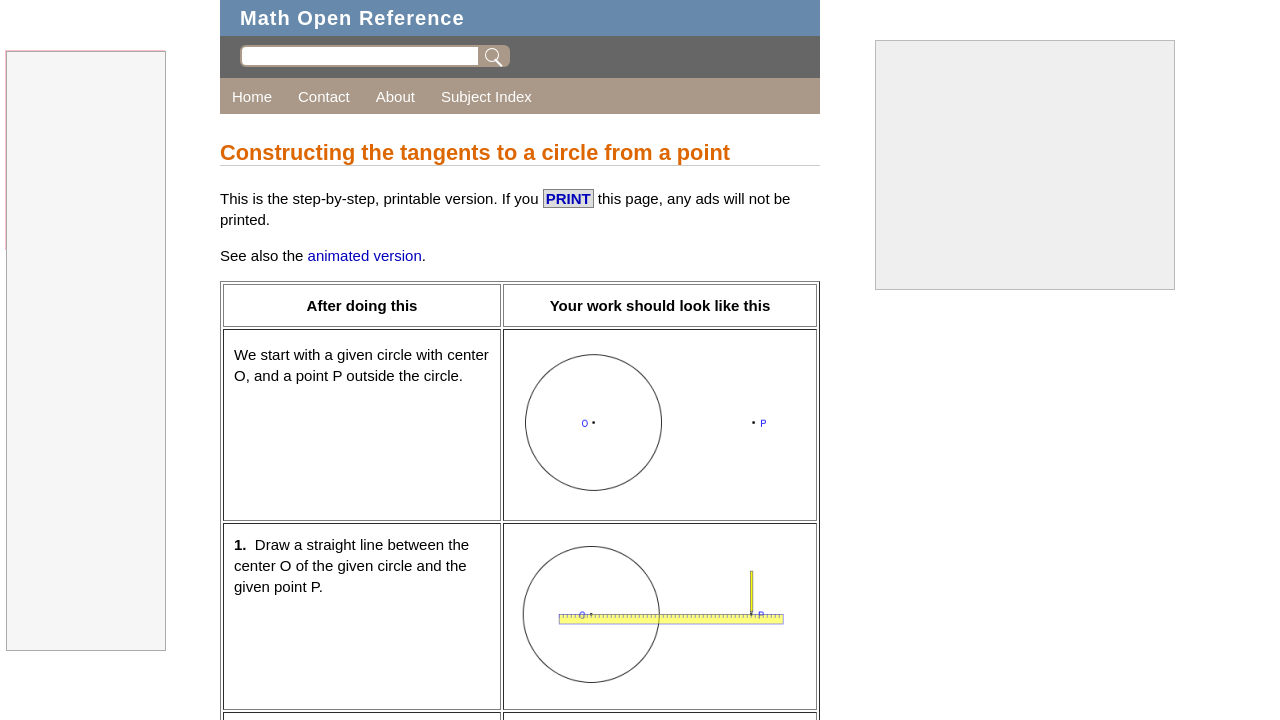Determine the bounding box coordinates for the clickable element required to fulfill the instruction: "View April 2014 archives". Provide the coordinates as four float numbers between 0 and 1, i.e., [left, top, right, bottom].

None